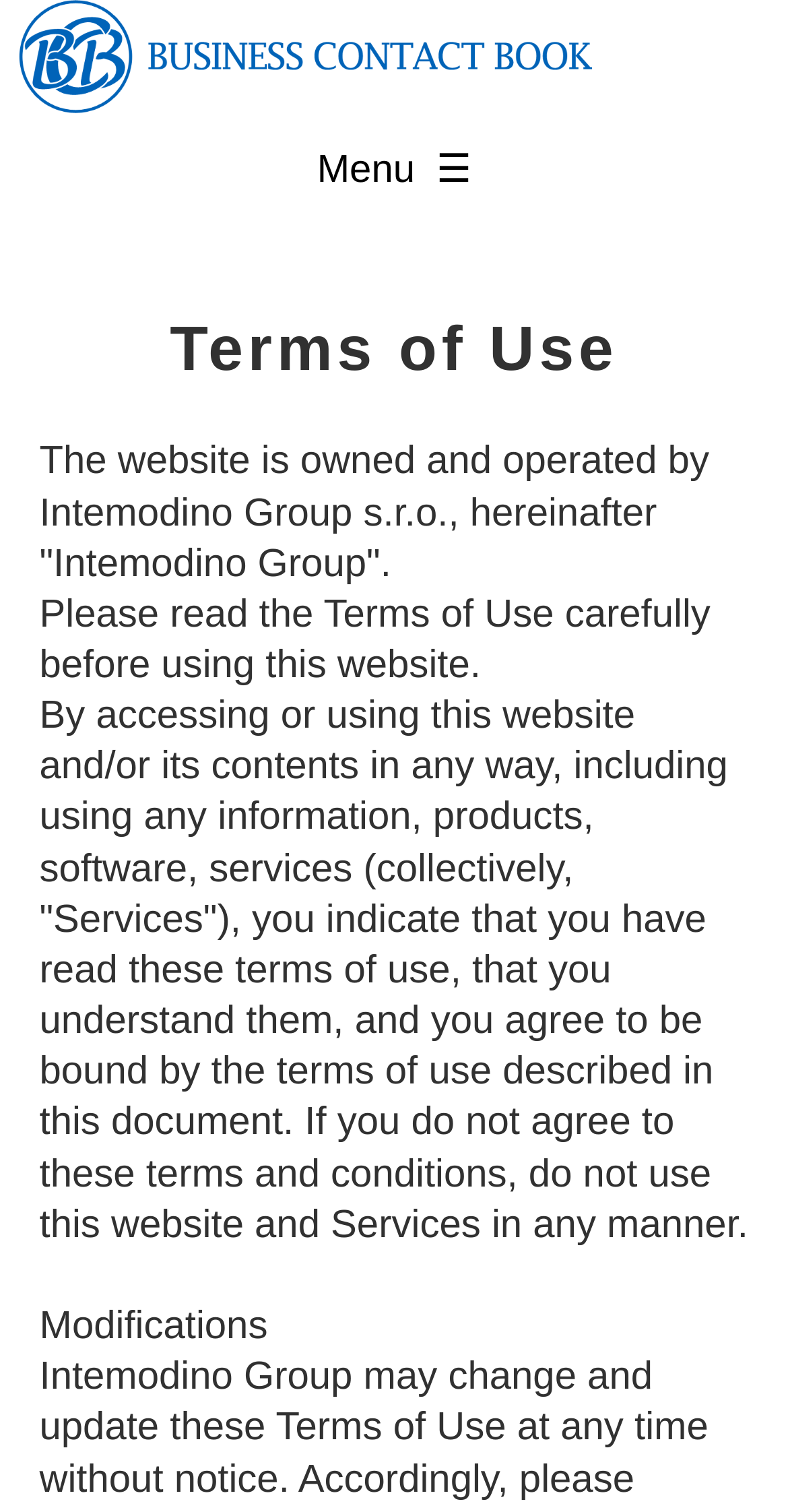Please identify the webpage's heading and generate its text content.

Terms of Use